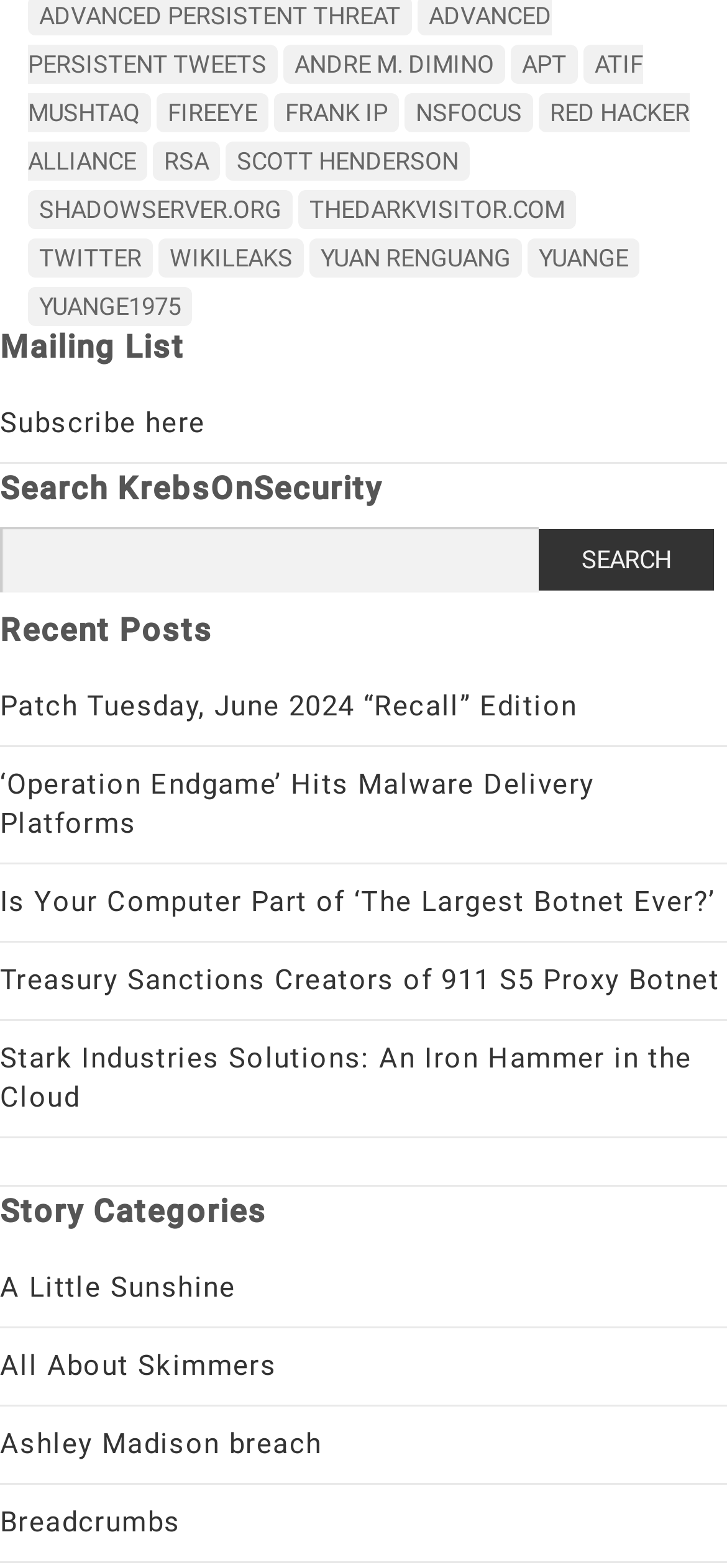Can you provide the bounding box coordinates for the element that should be clicked to implement the instruction: "Subscribe to the mailing list"?

[0.0, 0.259, 0.283, 0.281]